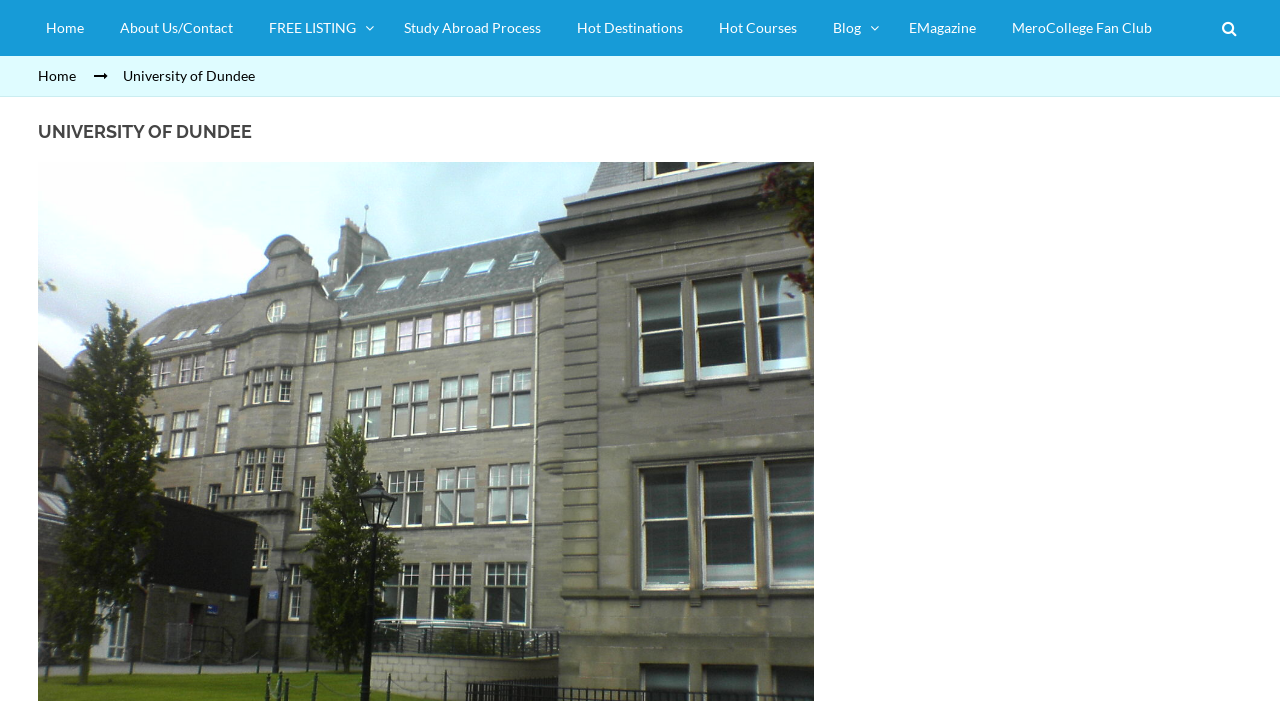Please mark the bounding box coordinates of the area that should be clicked to carry out the instruction: "view study abroad process".

[0.302, 0.0, 0.437, 0.08]